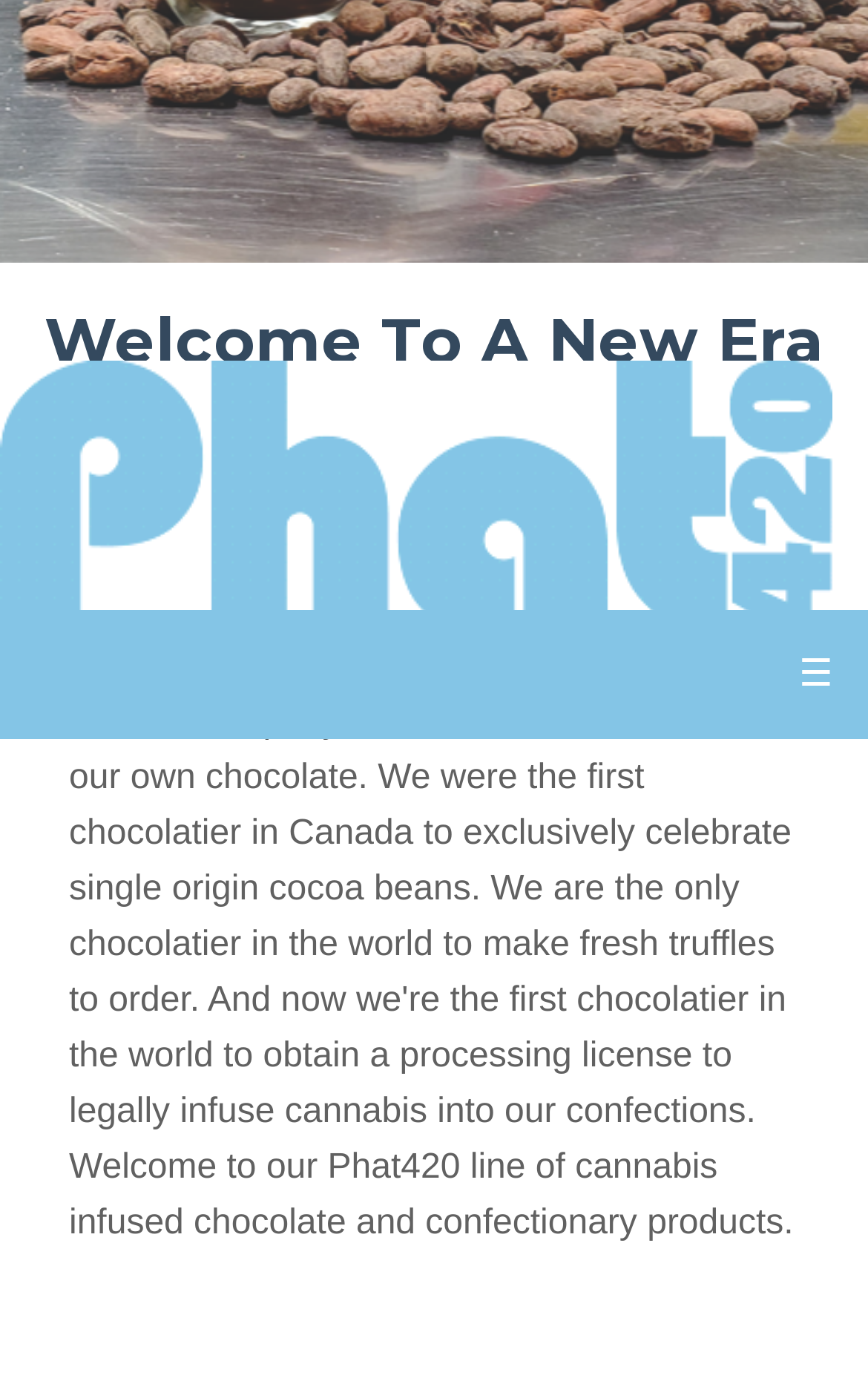Using the element description ☰, predict the bounding box coordinates for the UI element. Provide the coordinates in (top-left x, top-left y, bottom-right x, bottom-right y) format with values ranging from 0 to 1.

[0.879, 0.44, 1.0, 0.534]